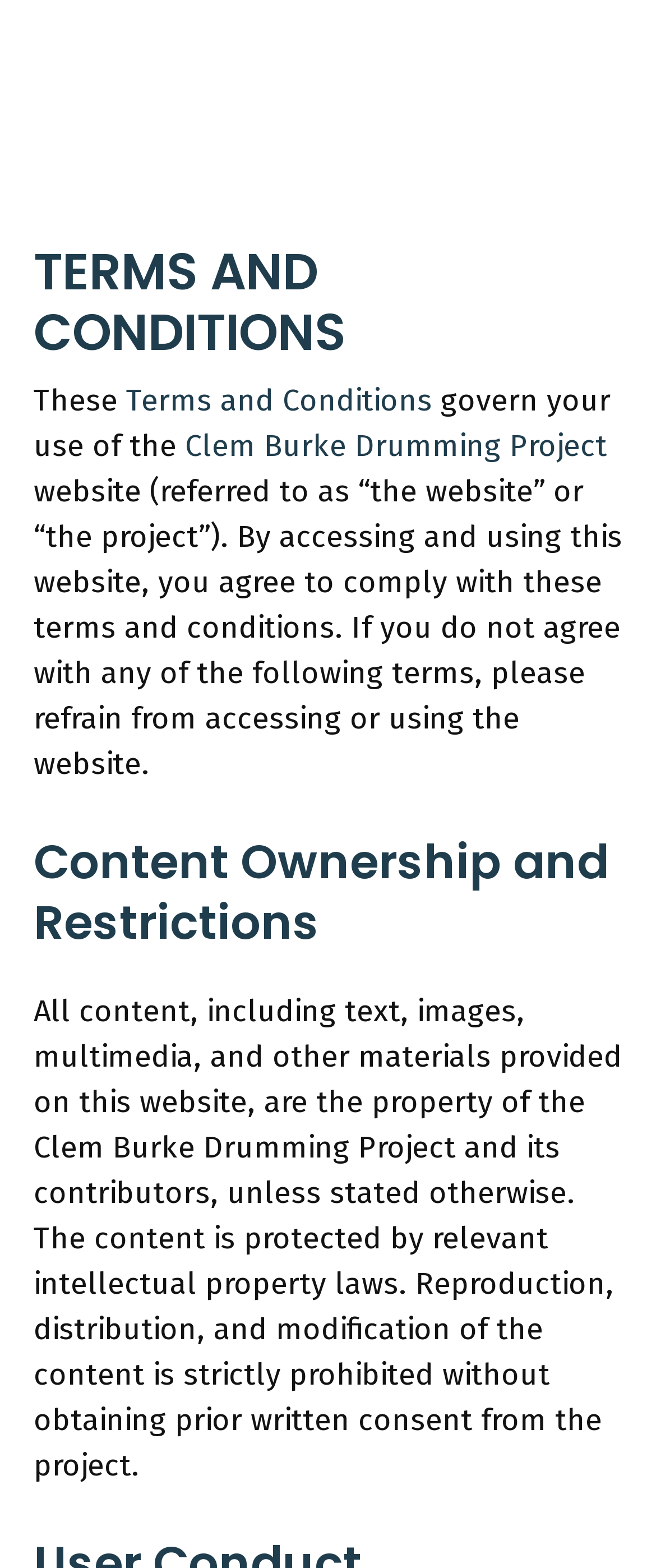Refer to the screenshot and give an in-depth answer to this question: What is the purpose of the website?

The webpage does not explicitly state the purpose of the website. It only provides terms and conditions for using the website.